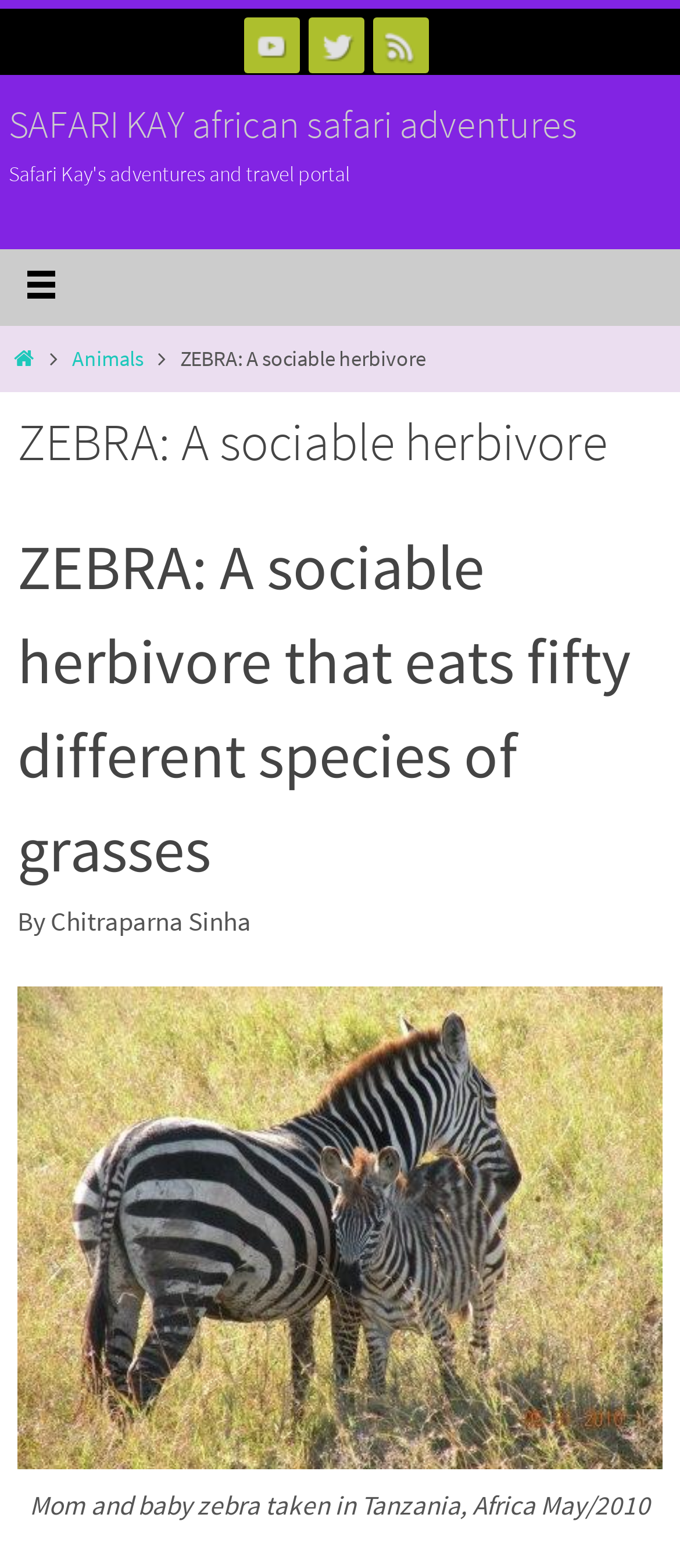Answer the question below using just one word or a short phrase: 
What is the animal being described?

Zebra